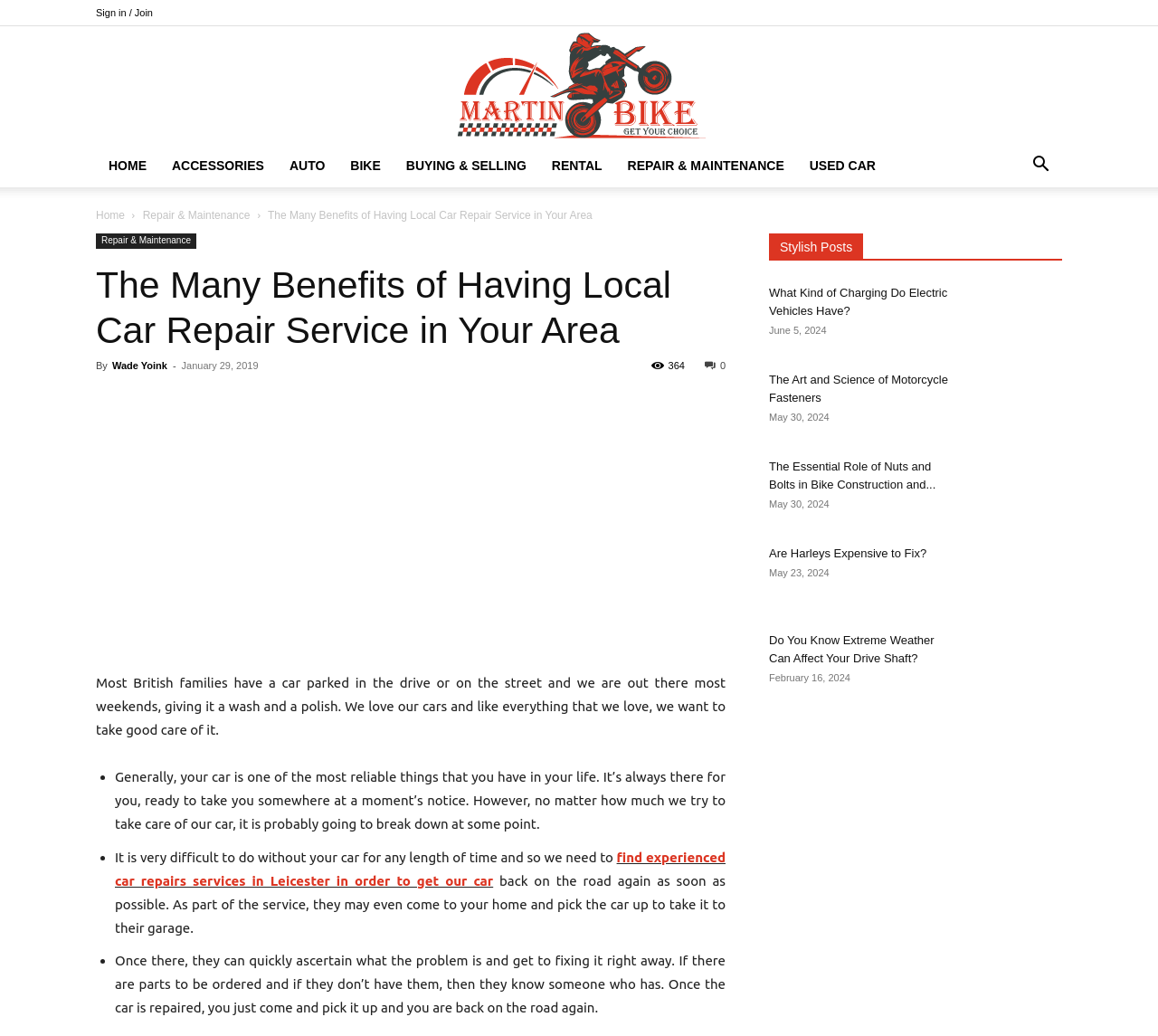Please identify the bounding box coordinates for the region that you need to click to follow this instruction: "Search for something".

[0.88, 0.154, 0.917, 0.168]